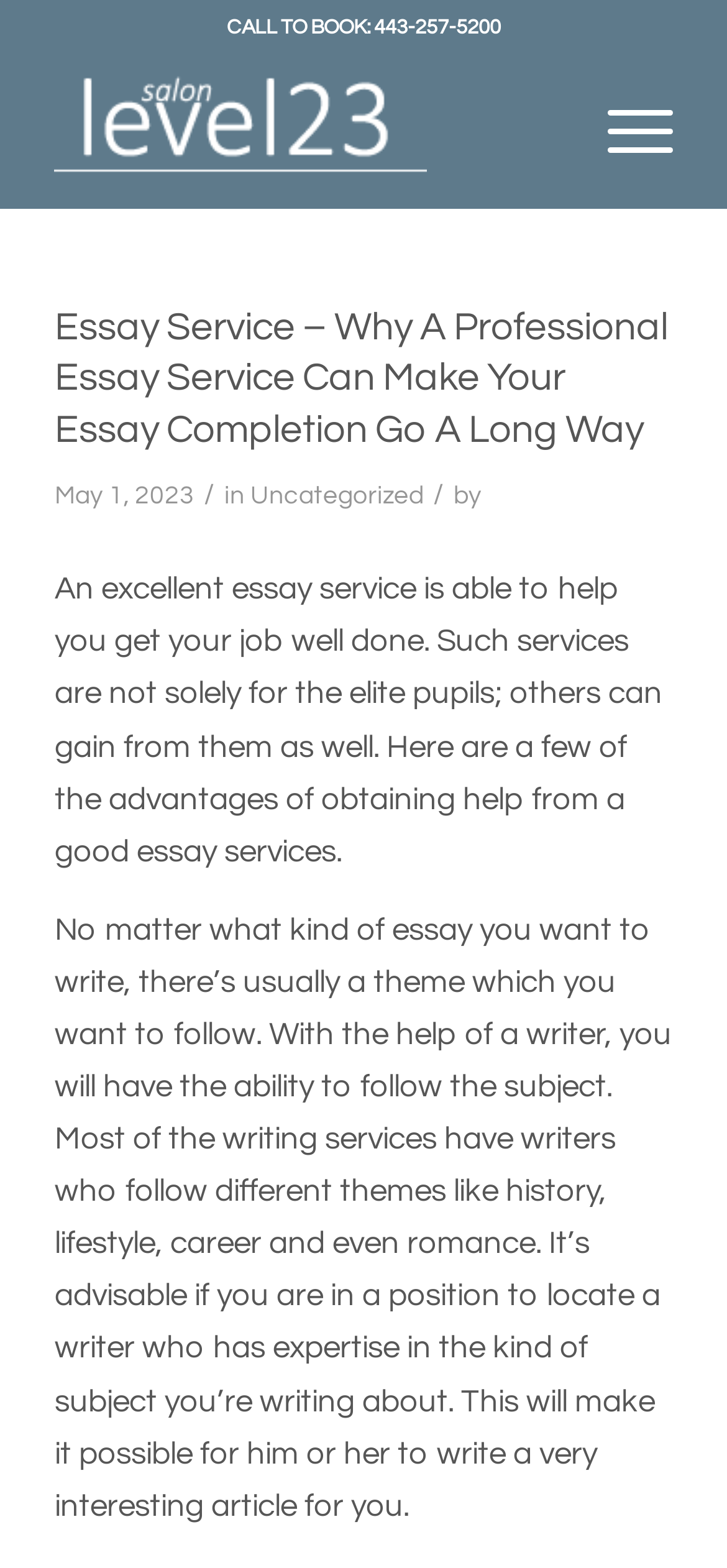Describe in detail what you see on the webpage.

The webpage appears to be a blog post or article about essay services, with a prominent header title "Essay Service – Why A Professional Essay Service Can Make Your Essay Completion Go A Long Way" located at the top center of the page. Below the header, there is a time stamp "May 1, 2023" and a category label "Uncategorized" on the top left side.

On the top right side, there is a call-to-action button "CALL TO BOOK: 443-257-5200" and a menu link "Menu" located at the top right corner. 

The main content of the webpage is divided into three paragraphs of text, which discuss the benefits of using a professional essay service. The text is positioned at the center of the page, spanning from the top to the bottom.

At the top of the page, there is a logo or image of "Level 23 Salon - Top Rated Hair Salon in Baltimore, MD" on the top left side, which is also a clickable link. This element seems out of place, as the rest of the content is focused on essay services.

Overall, the webpage has a simple layout with a clear hierarchy of elements, making it easy to navigate and read.